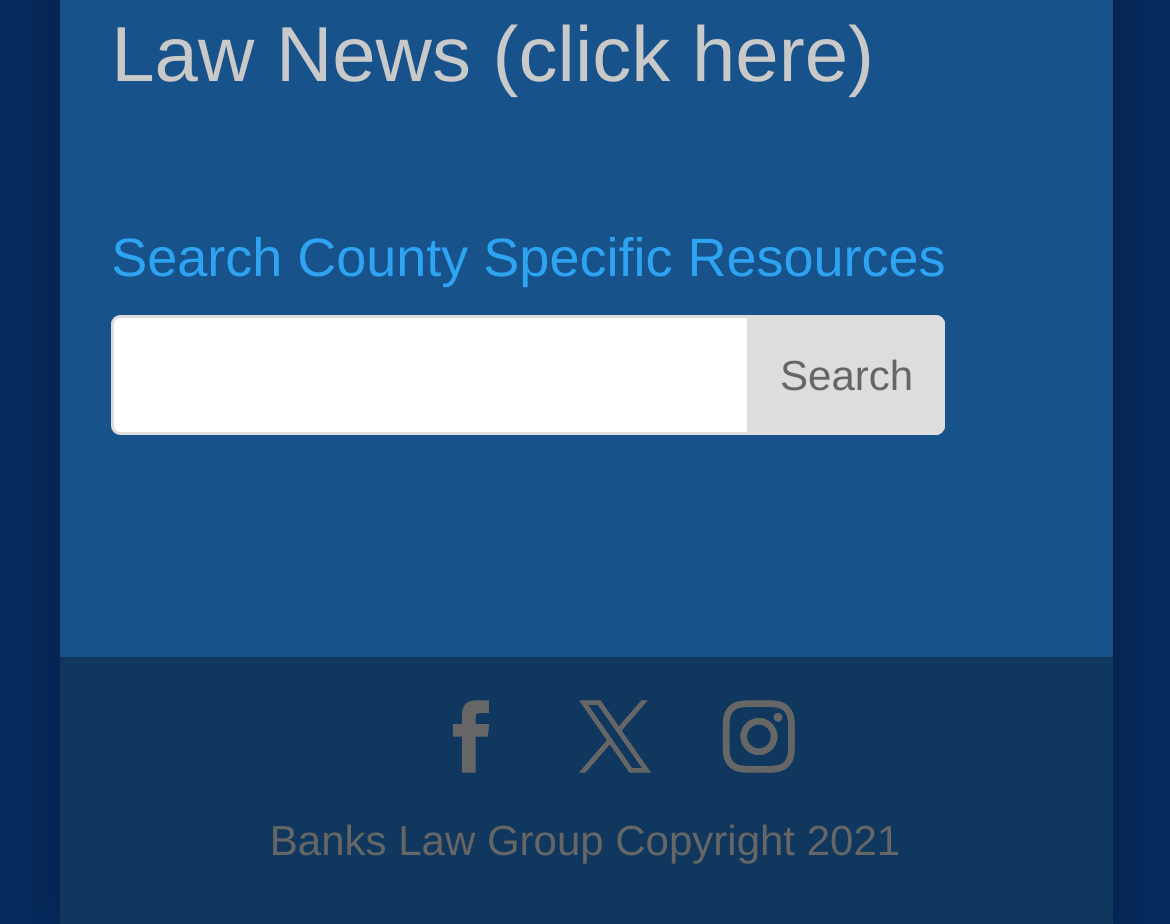Carefully examine the image and provide an in-depth answer to the question: How many social media links are present?

There are three links with OCR text '', '', and '' respectively, which are likely social media links.